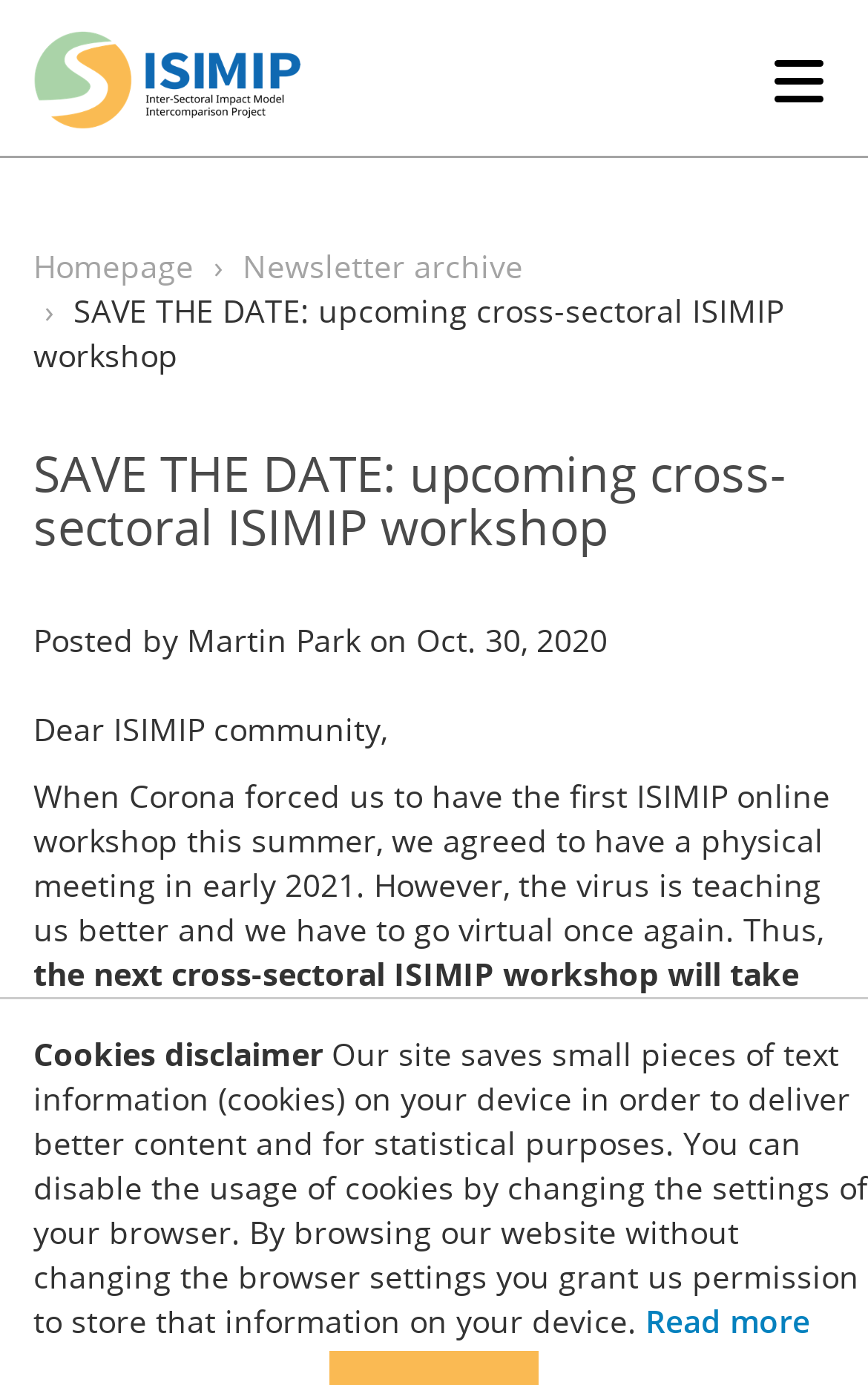What is the topic of the upcoming ISIMIP workshop?
Deliver a detailed and extensive answer to the question.

The webpage mentions a 'SAVE THE DATE: upcoming cross-sectoral ISIMIP workshop' and provides a preview of the workshop agenda, which includes dedicated sessions on recent ISIMIP modeling results, ongoing paper ideas, and the development of ISIMIP3b-SOC data.